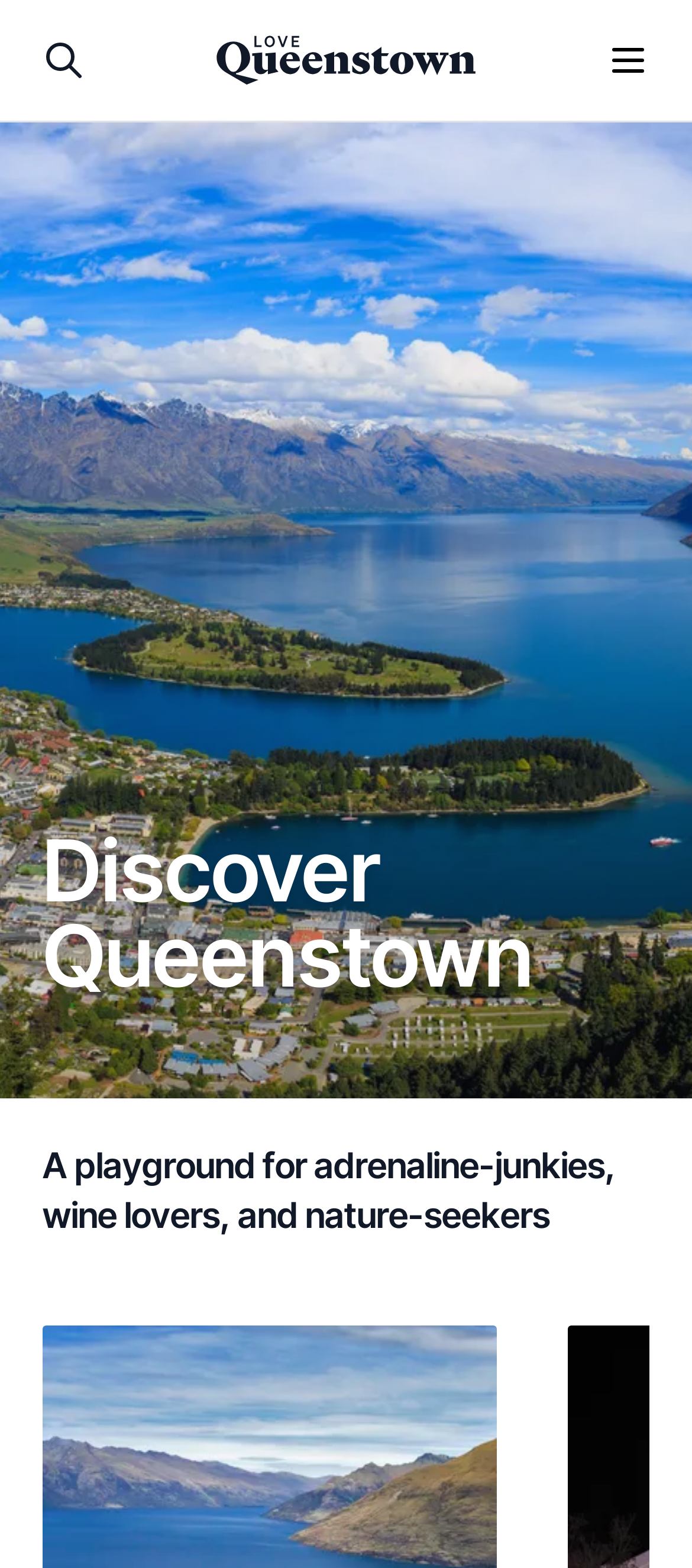Please specify the bounding box coordinates in the format (top-left x, top-left y, bottom-right x, bottom-right y), with values ranging from 0 to 1. Identify the bounding box for the UI component described as follows: aria-label="Love Queenstown"

[0.312, 0.023, 0.688, 0.054]